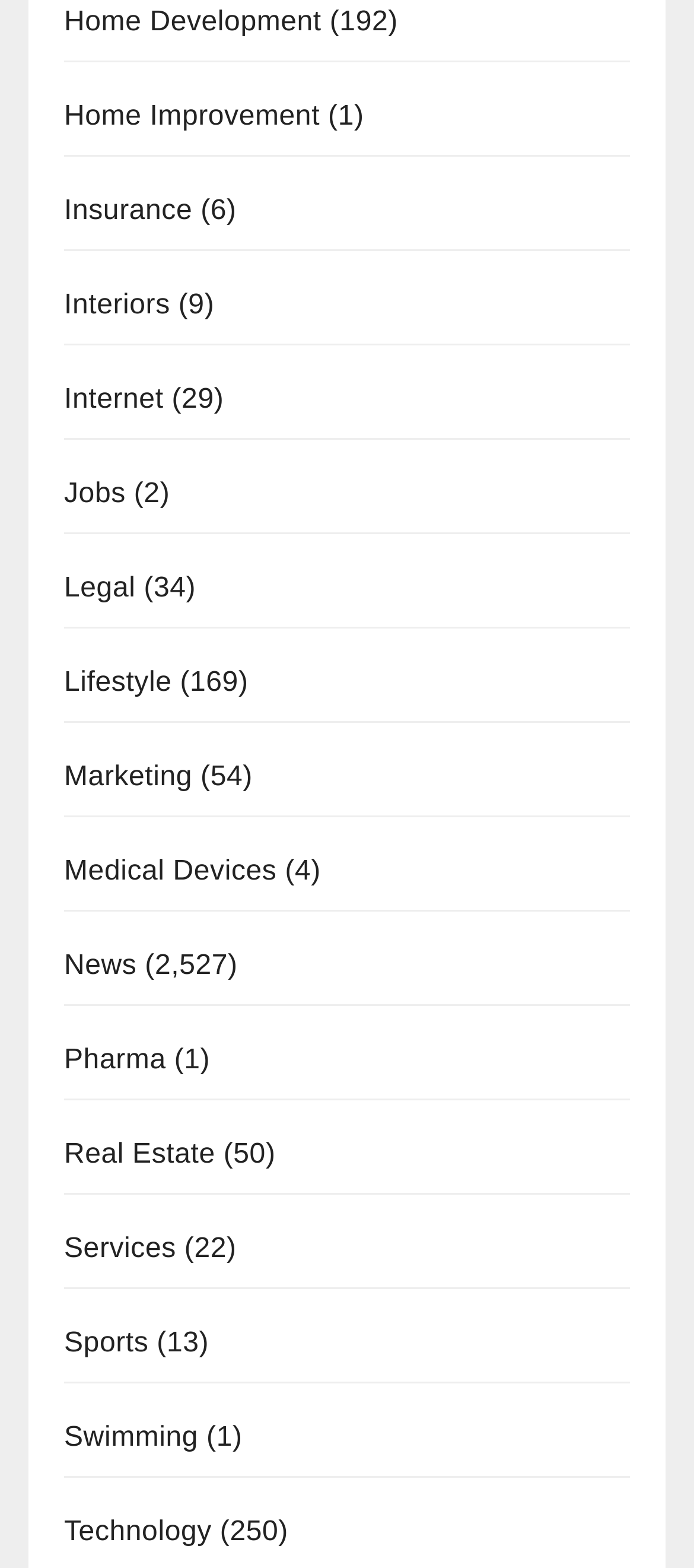Please mark the clickable region by giving the bounding box coordinates needed to complete this instruction: "Visit Insurance page".

[0.092, 0.125, 0.277, 0.144]